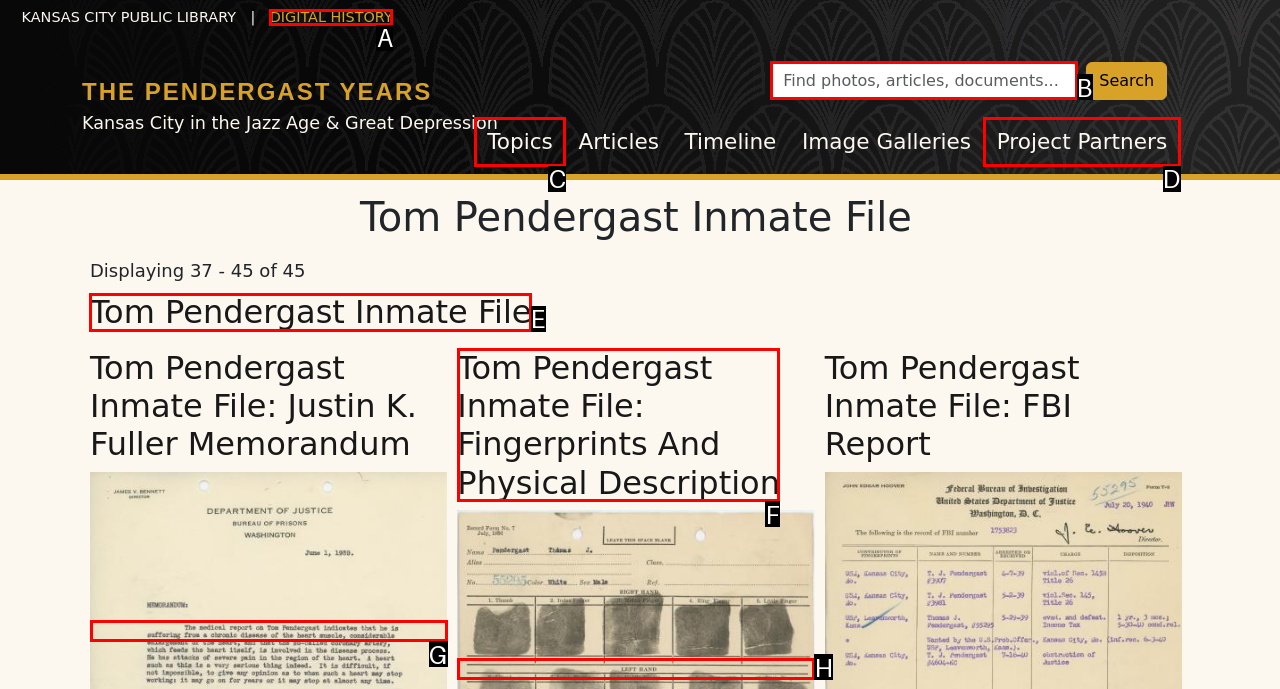Tell me the correct option to click for this task: View Tom Pendergast inmate file
Write down the option's letter from the given choices.

E